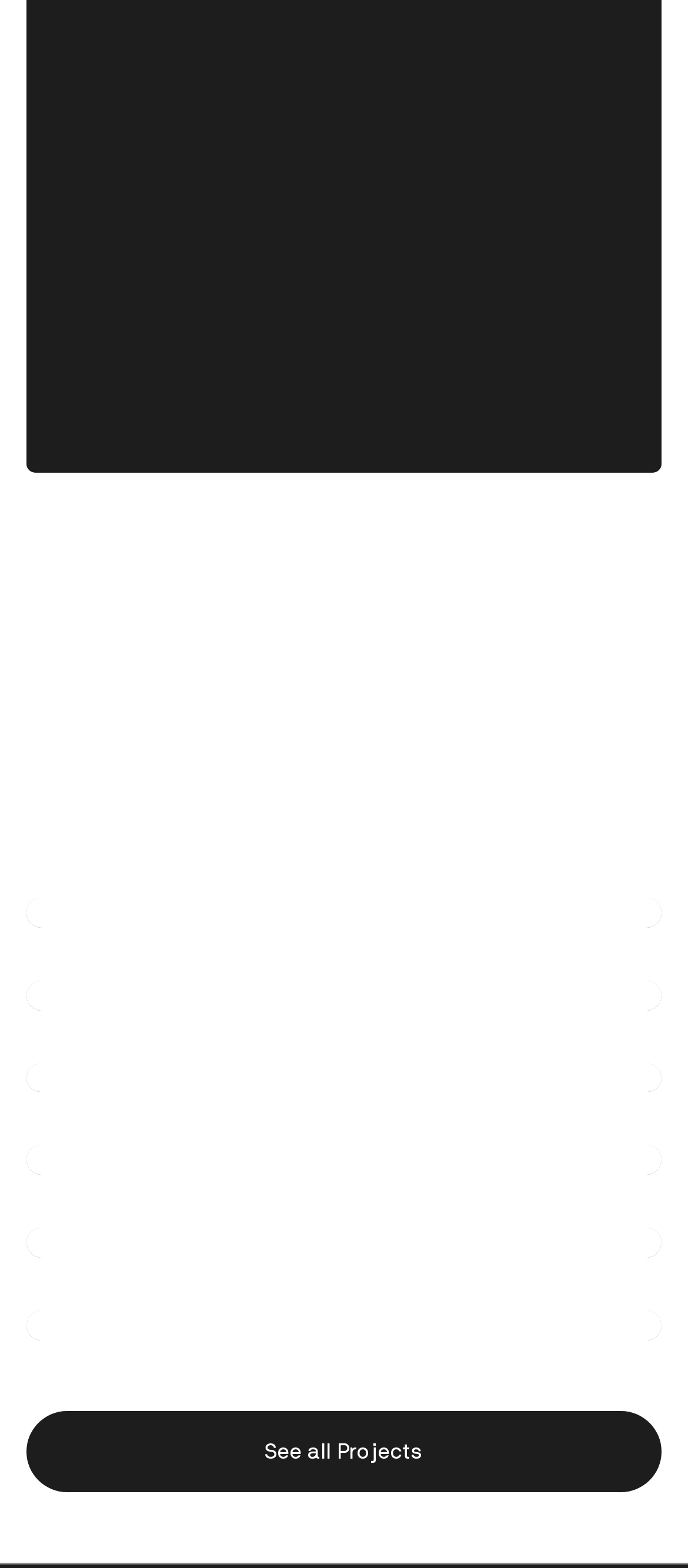Refer to the image and provide a thorough answer to this question:
What is the function of the 'VIEW' buttons?

I noticed that each project has a 'VIEW' button next to it, which suggests that clicking on the button will take the user to a page with more information about the project.